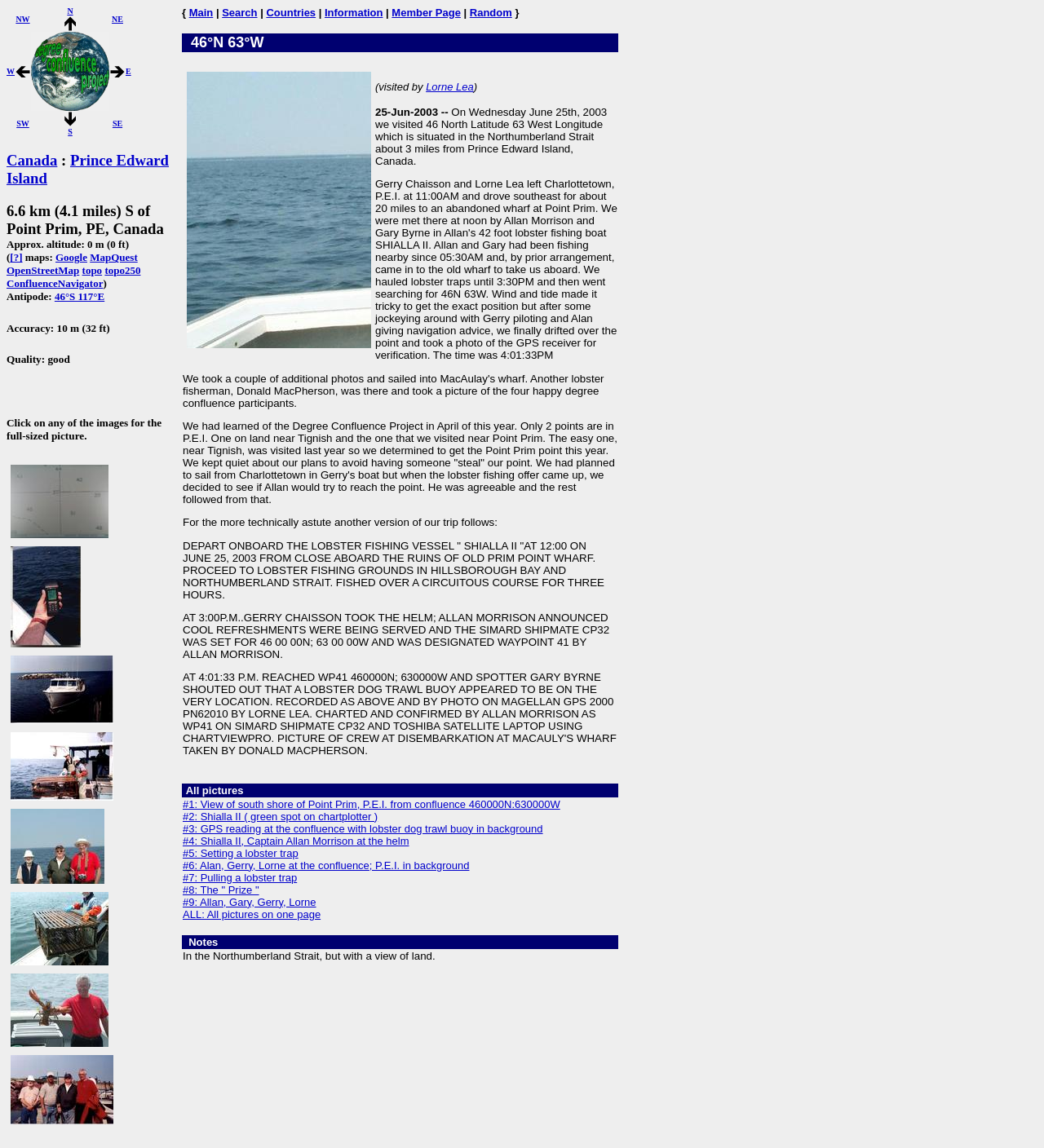Locate the bounding box of the UI element based on this description: "Countries". Provide four float numbers between 0 and 1 as [left, top, right, bottom].

[0.255, 0.006, 0.302, 0.016]